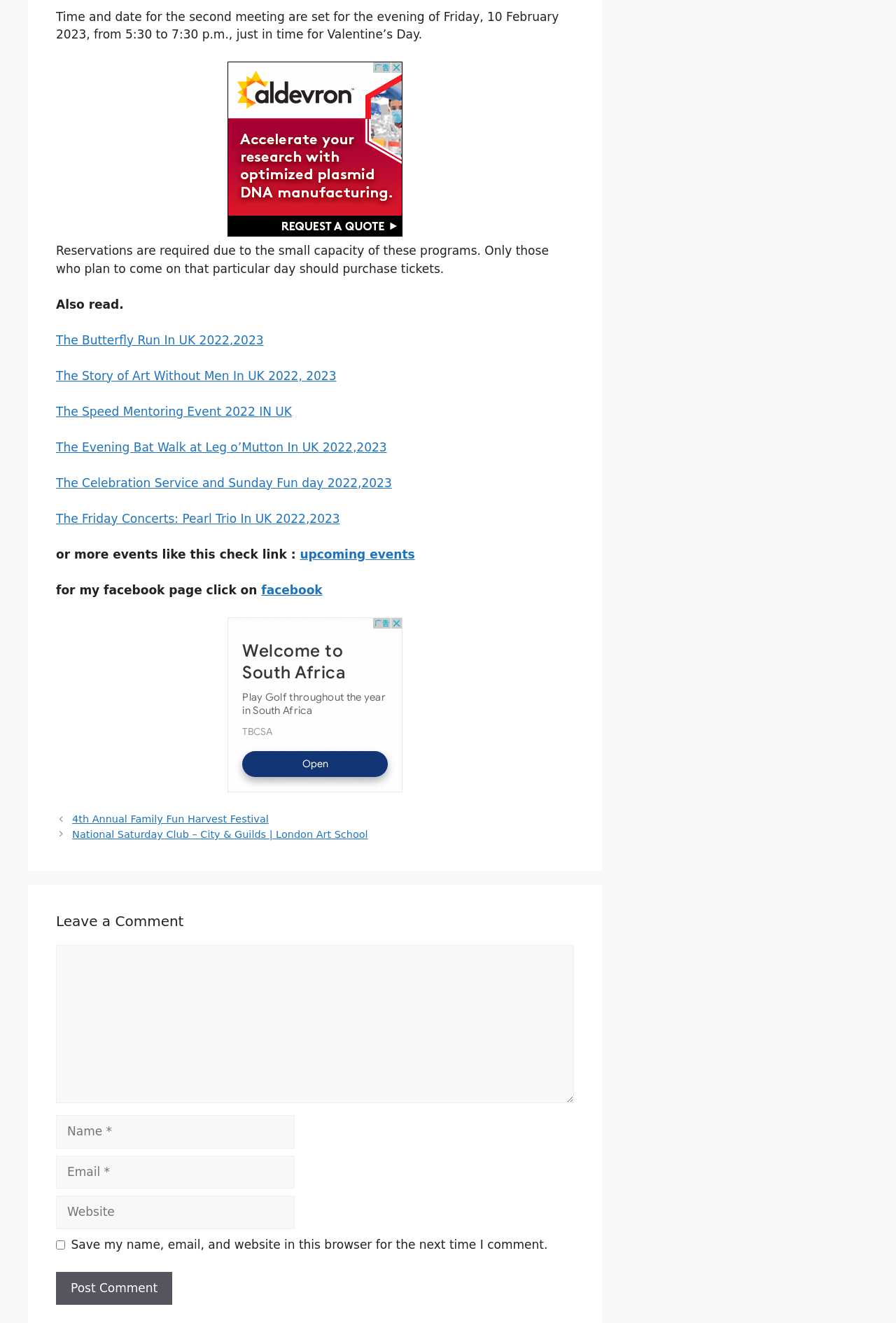Locate the bounding box coordinates of the element's region that should be clicked to carry out the following instruction: "Click the 'upcoming events' link". The coordinates need to be four float numbers between 0 and 1, i.e., [left, top, right, bottom].

[0.335, 0.414, 0.463, 0.424]